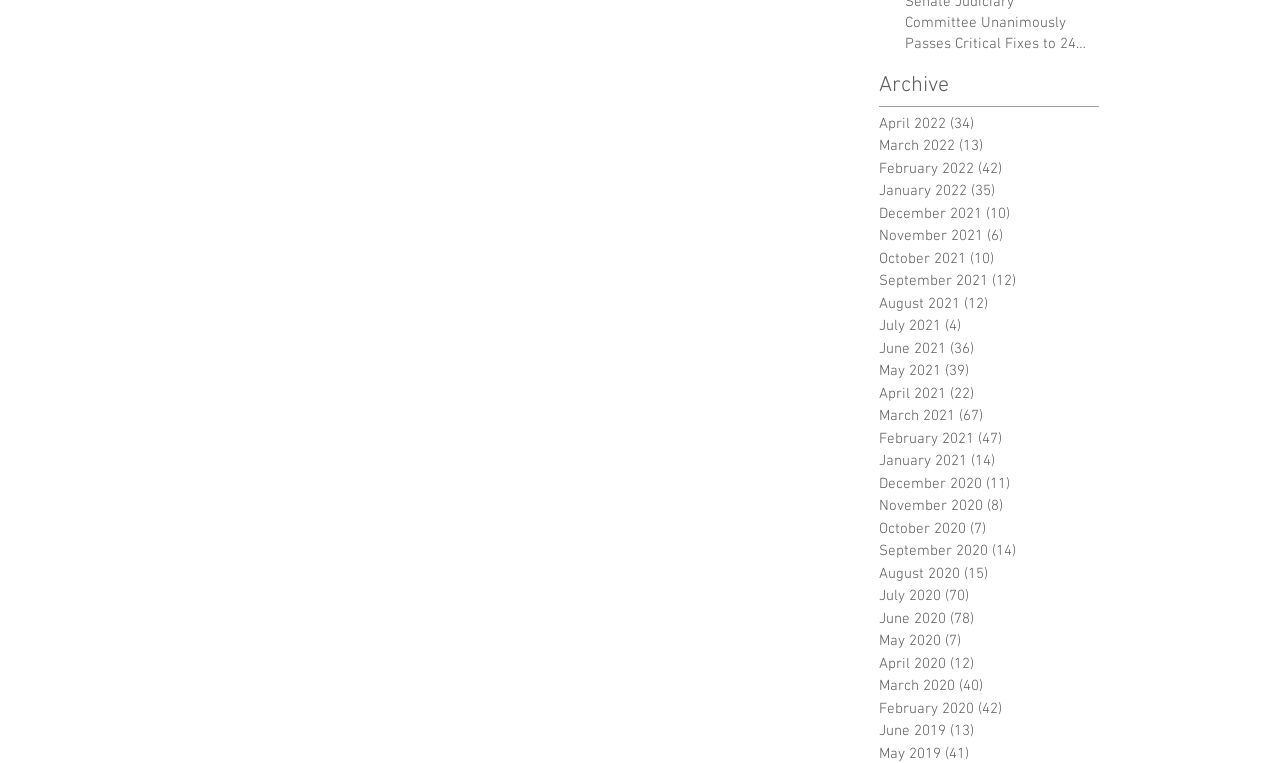Identify the bounding box coordinates of the area you need to click to perform the following instruction: "View April 2022 posts".

[0.687, 0.148, 0.851, 0.177]